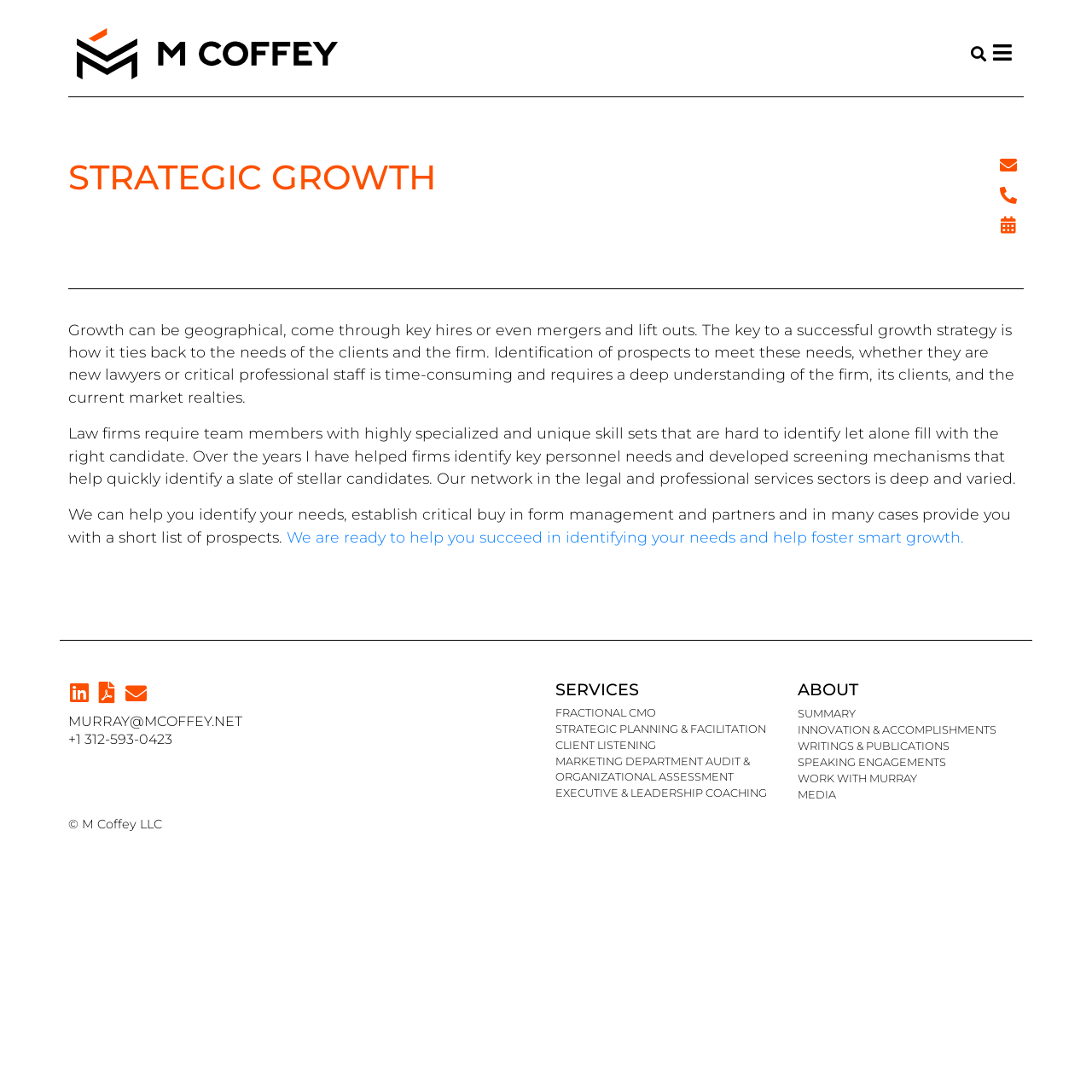Provide a brief response to the question using a single word or phrase: 
What is the name of the company?

M Coffey